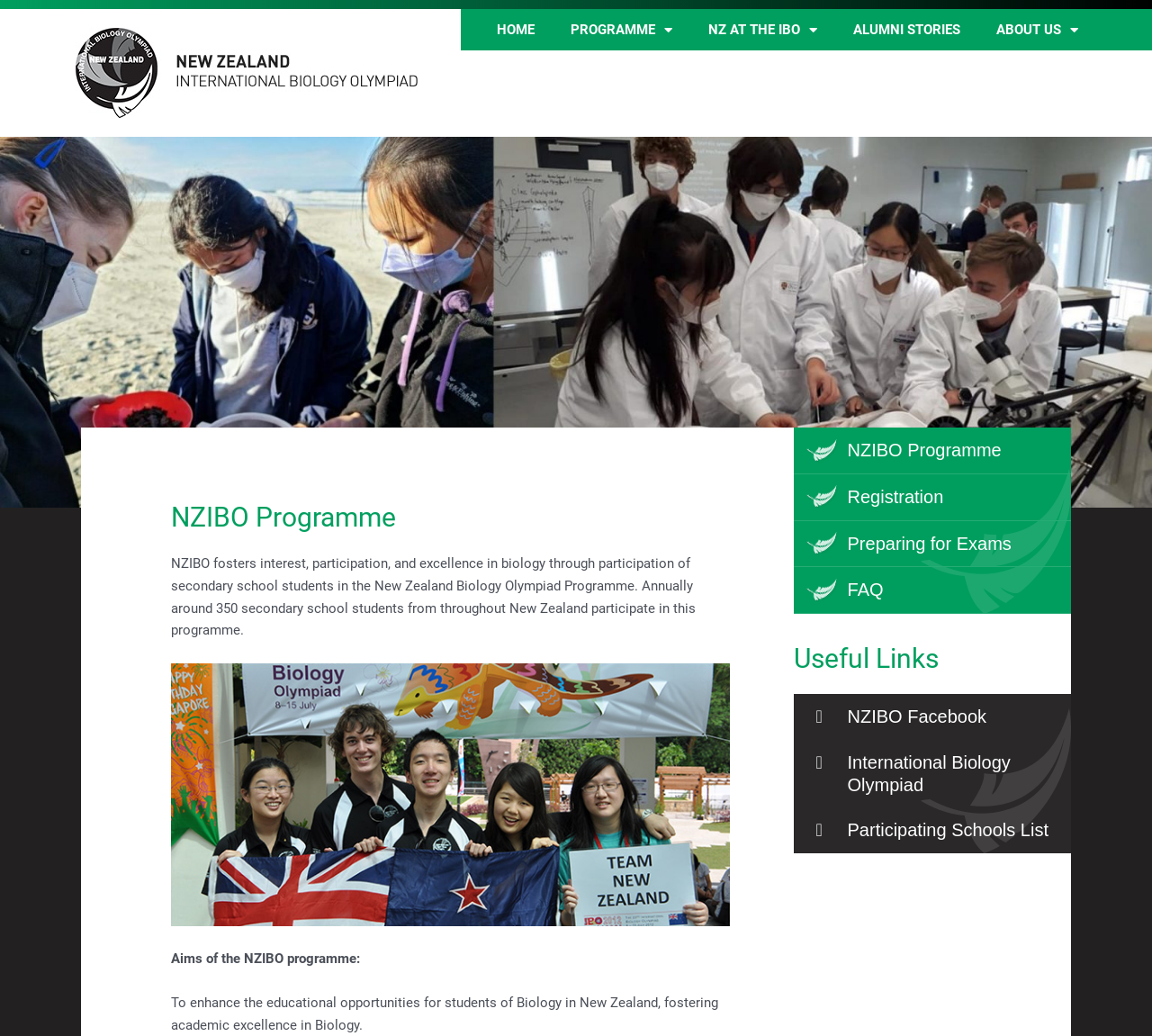What is the name of the Facebook page linked on the webpage?
Answer the question with a single word or phrase by looking at the picture.

NZIBO Facebook